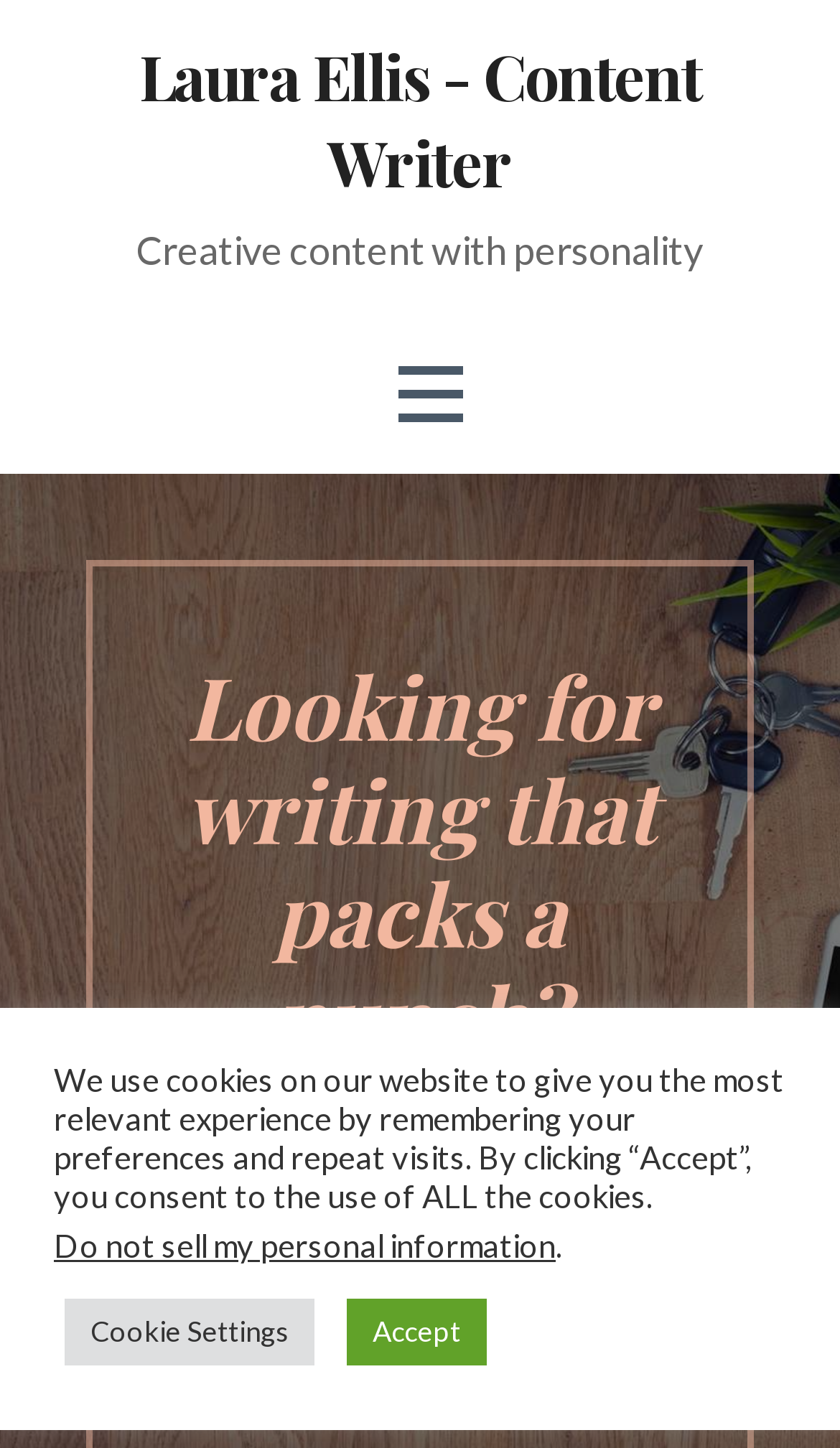Please provide the bounding box coordinates in the format (top-left x, top-left y, bottom-right x, bottom-right y). Remember, all values are floating point numbers between 0 and 1. What is the bounding box coordinate of the region described as: Accept

[0.413, 0.897, 0.579, 0.943]